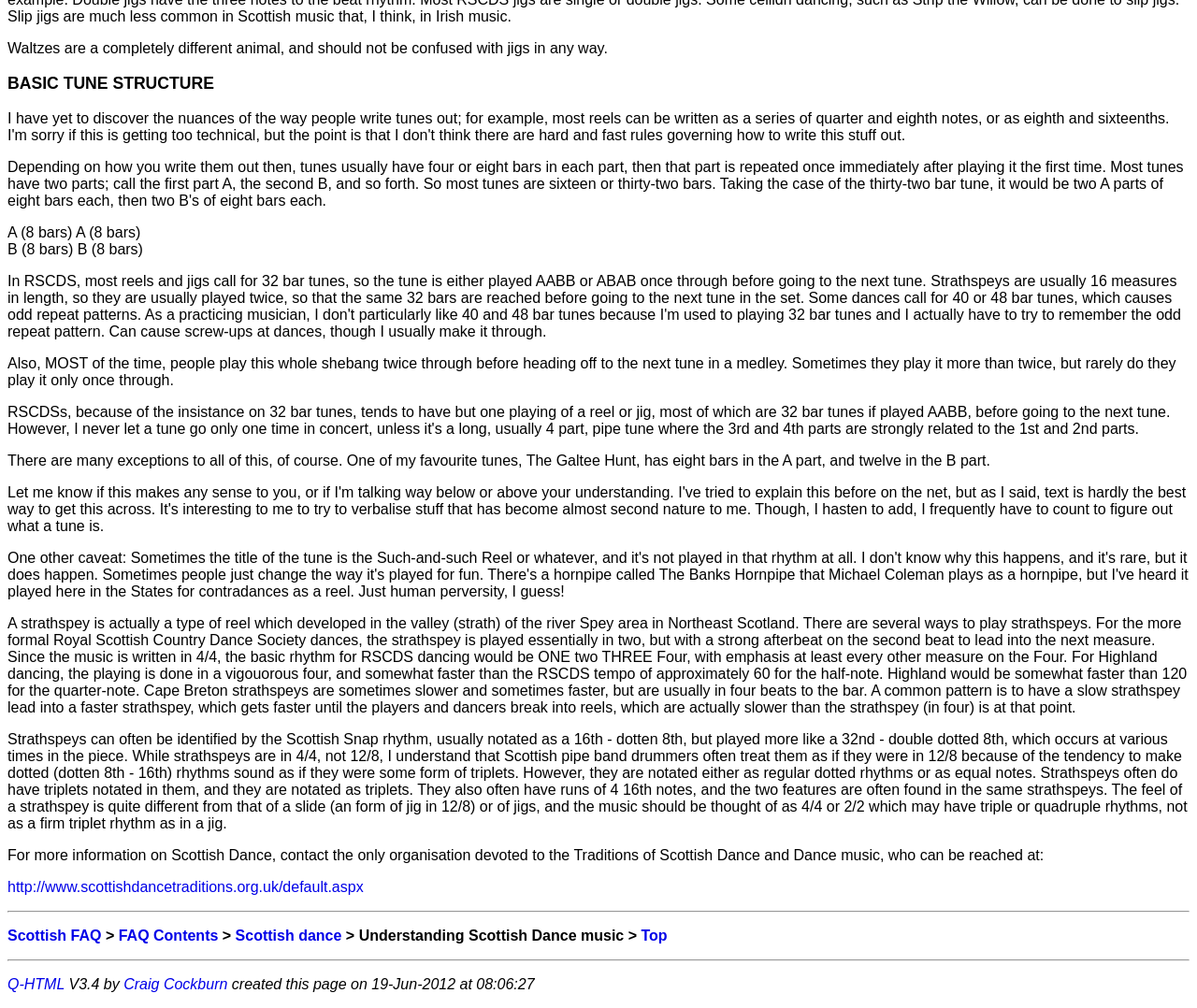Please provide the bounding box coordinates in the format (top-left x, top-left y, bottom-right x, bottom-right y). Remember, all values are floating point numbers between 0 and 1. What is the bounding box coordinate of the region described as: http://www.scottishdancetraditions.org.uk/default.aspx

[0.006, 0.872, 0.304, 0.887]